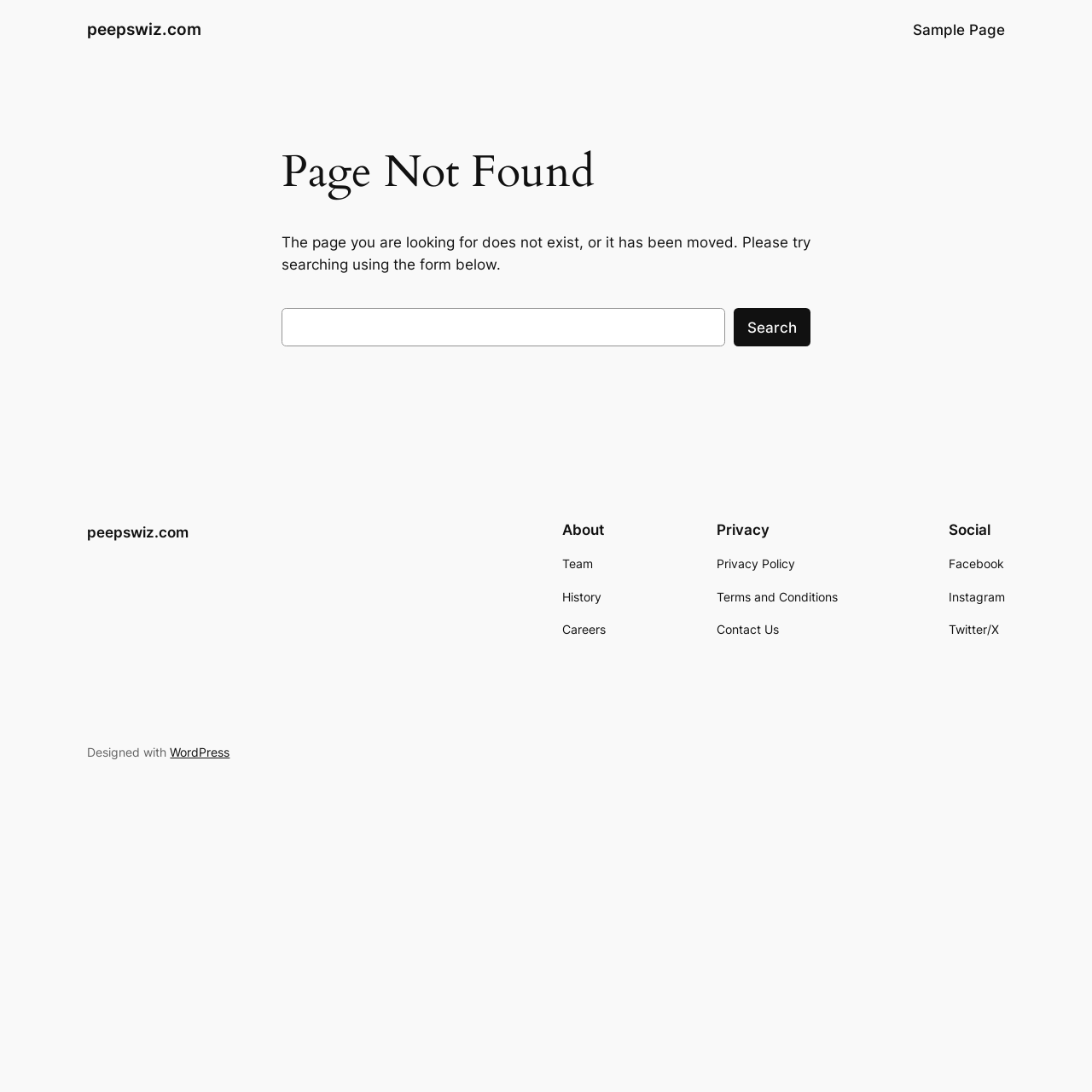What is the purpose of the search box?
Look at the screenshot and respond with a single word or phrase.

To search the website